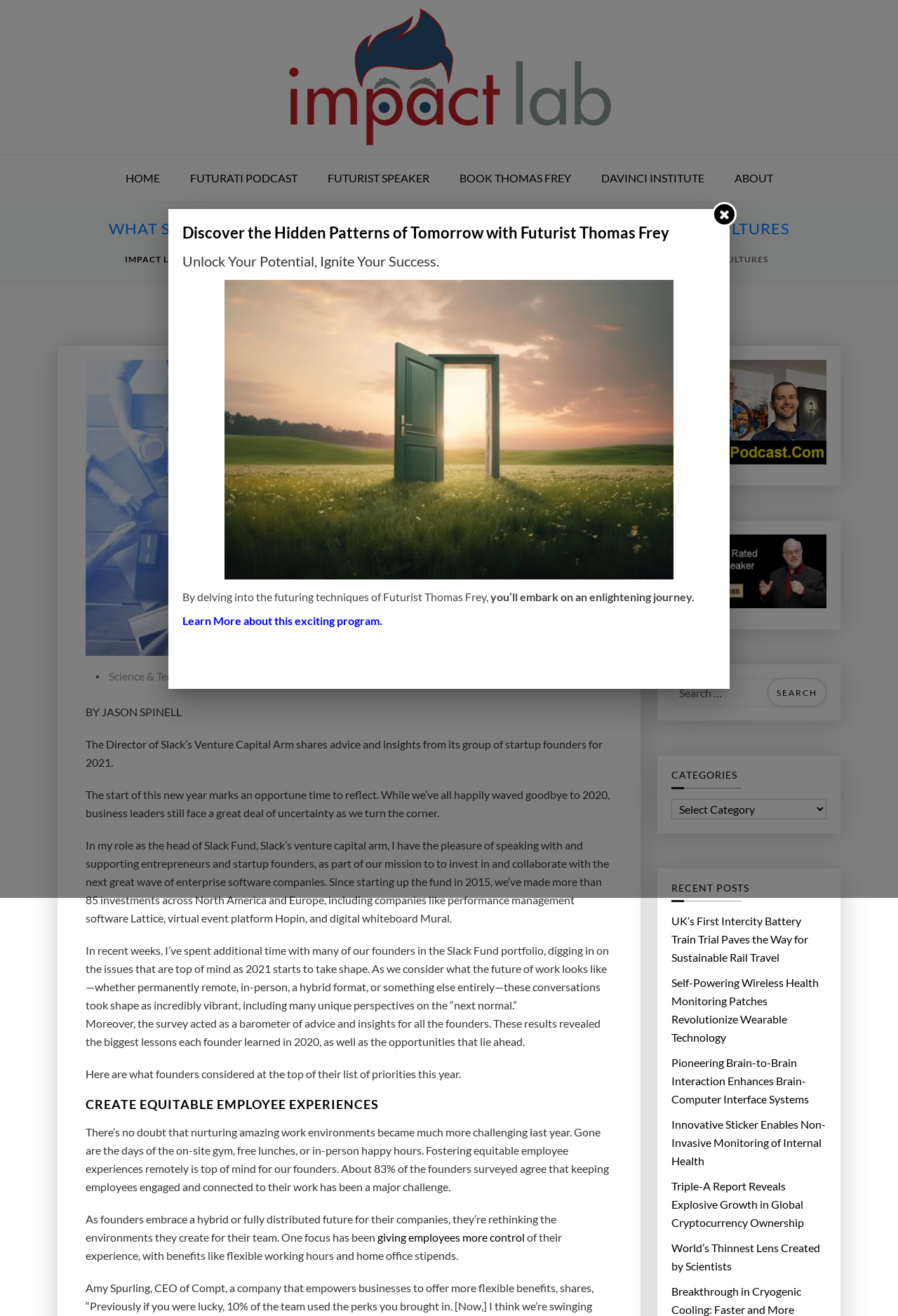Locate the UI element described as follows: "Home". Return the bounding box coordinates as four float numbers between 0 and 1 in the order [left, top, right, bottom].

[0.124, 0.118, 0.193, 0.153]